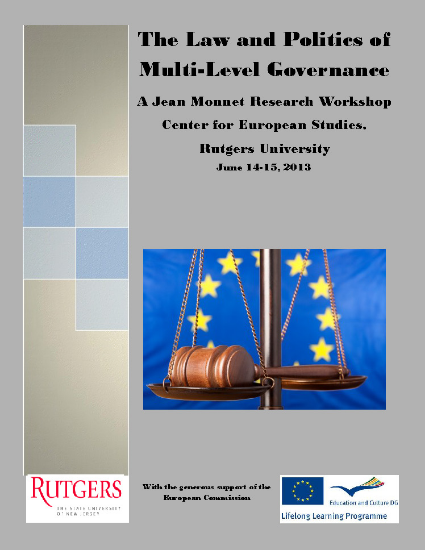What is the date of the workshop?
Respond to the question with a single word or phrase according to the image.

June 14-15, 2013